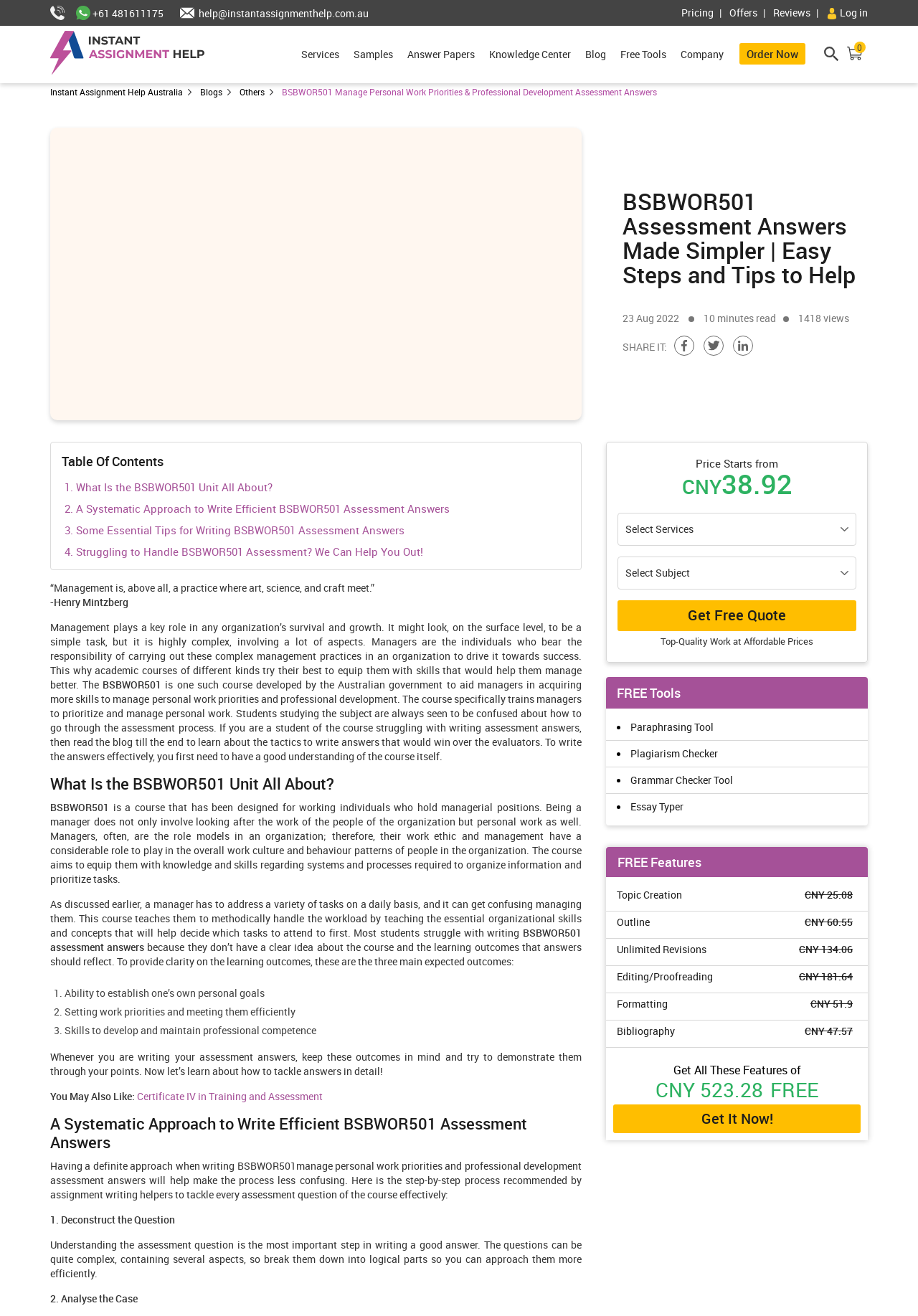Locate the bounding box coordinates of the UI element described by: "Instant Assignment Help Australia". Provide the coordinates as four float numbers between 0 and 1, formatted as [left, top, right, bottom].

[0.055, 0.066, 0.215, 0.074]